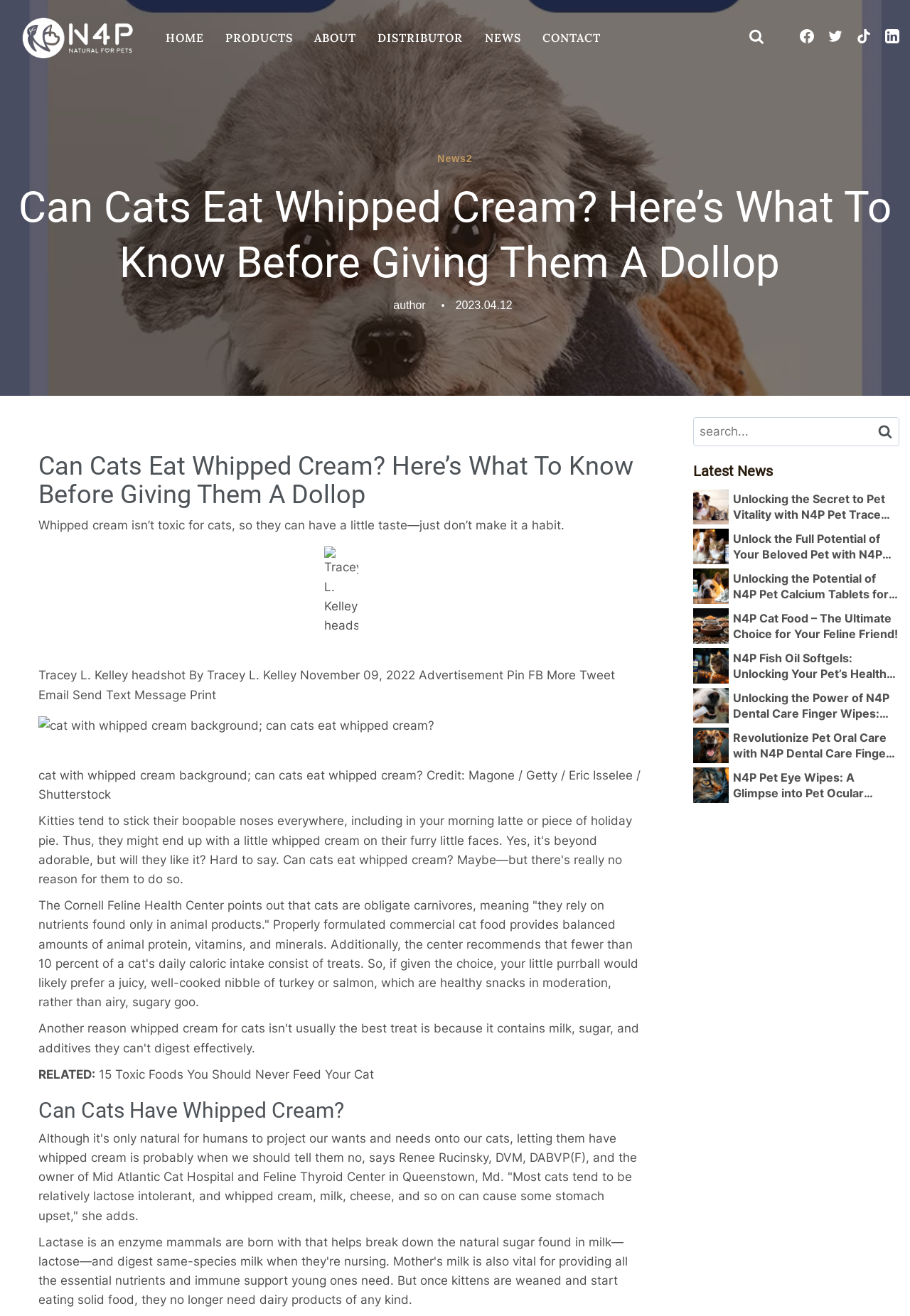Identify the coordinates of the bounding box for the element that must be clicked to accomplish the instruction: "Learn about N4P Pet Trace Element Tablets".

[0.762, 0.372, 0.988, 0.399]